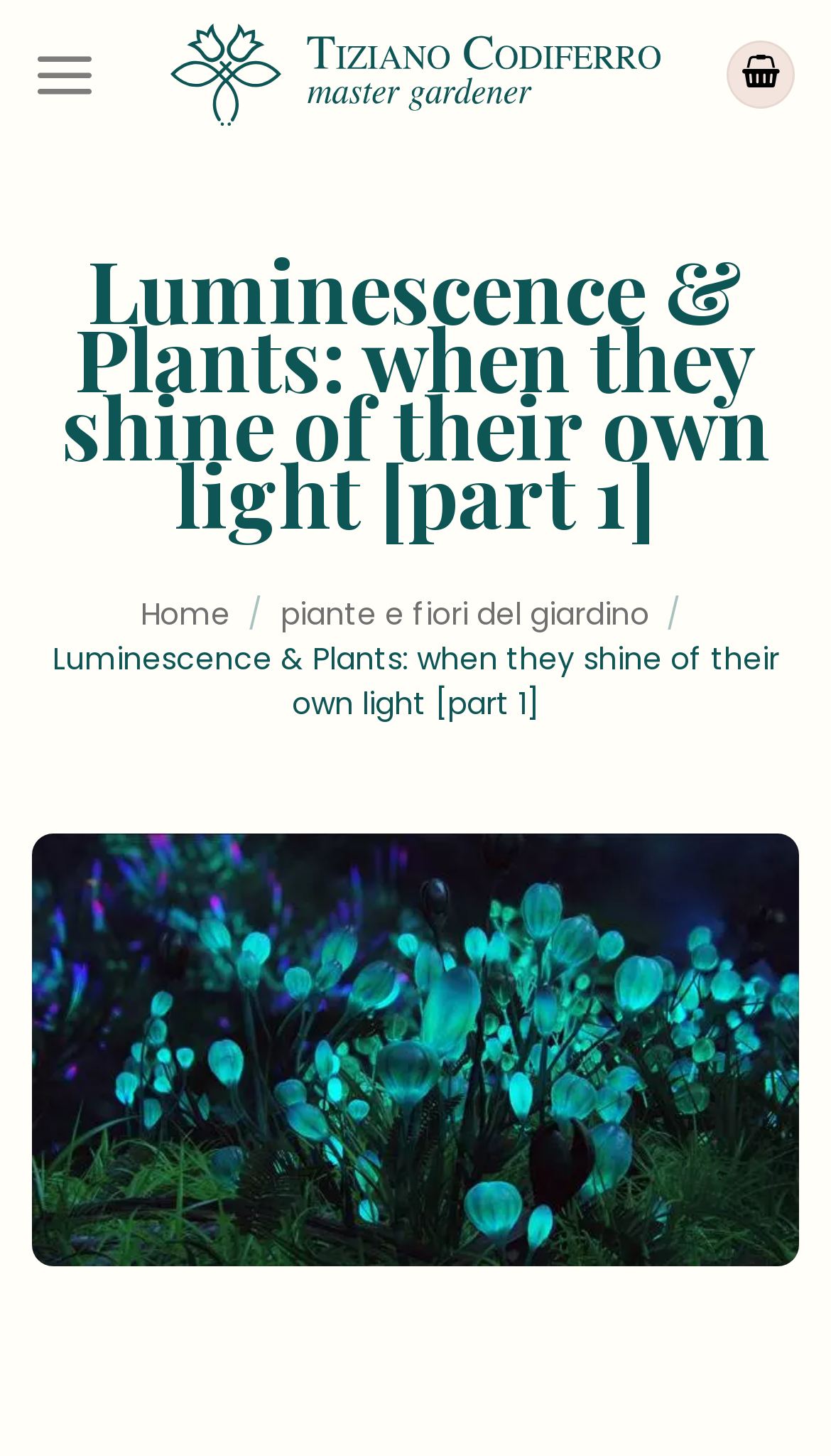Show the bounding box coordinates for the HTML element described as: "piante e fiori del giardino".

[0.337, 0.407, 0.781, 0.436]